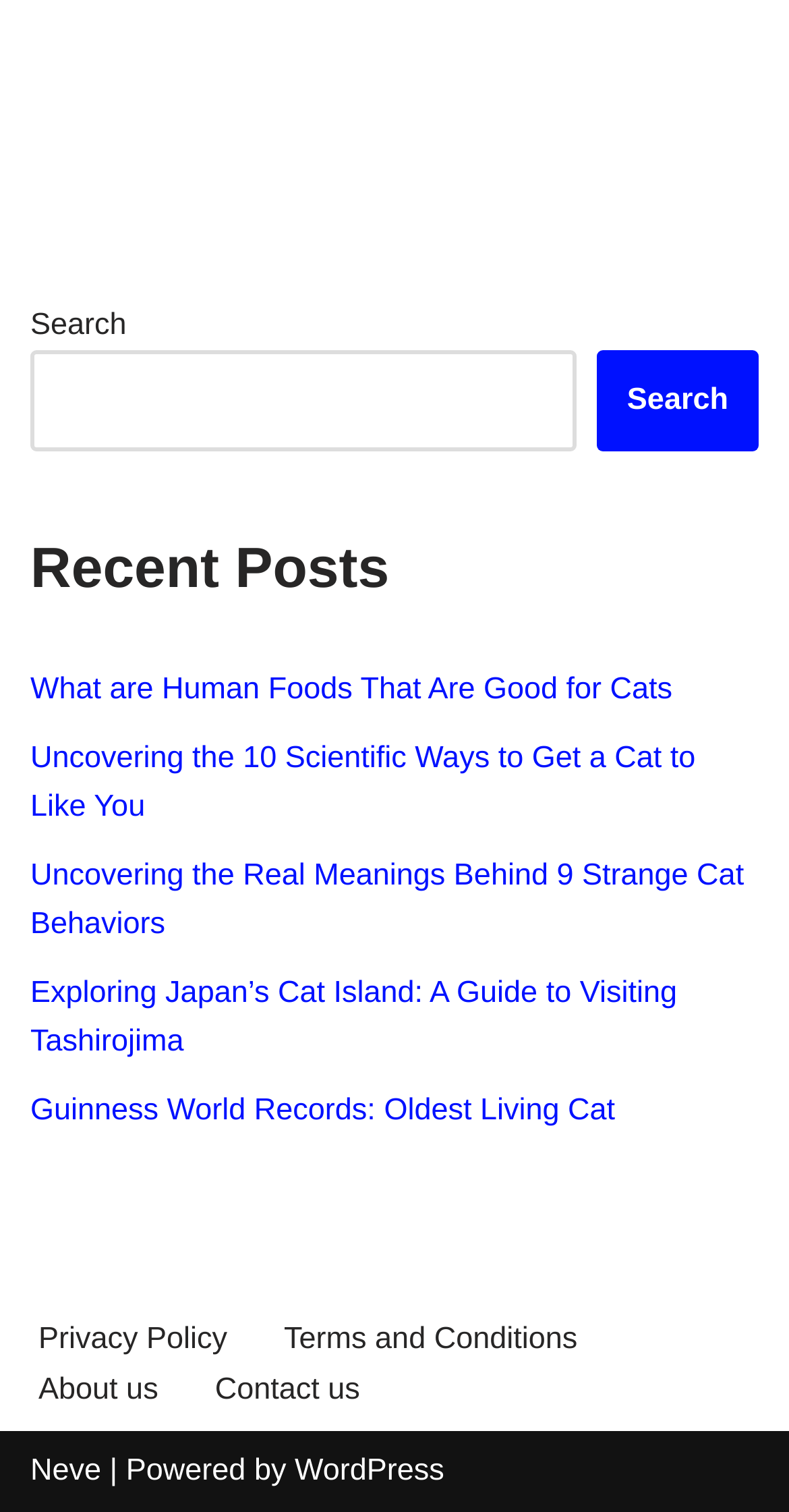Reply to the question with a single word or phrase:
What is the text above the search box?

Search